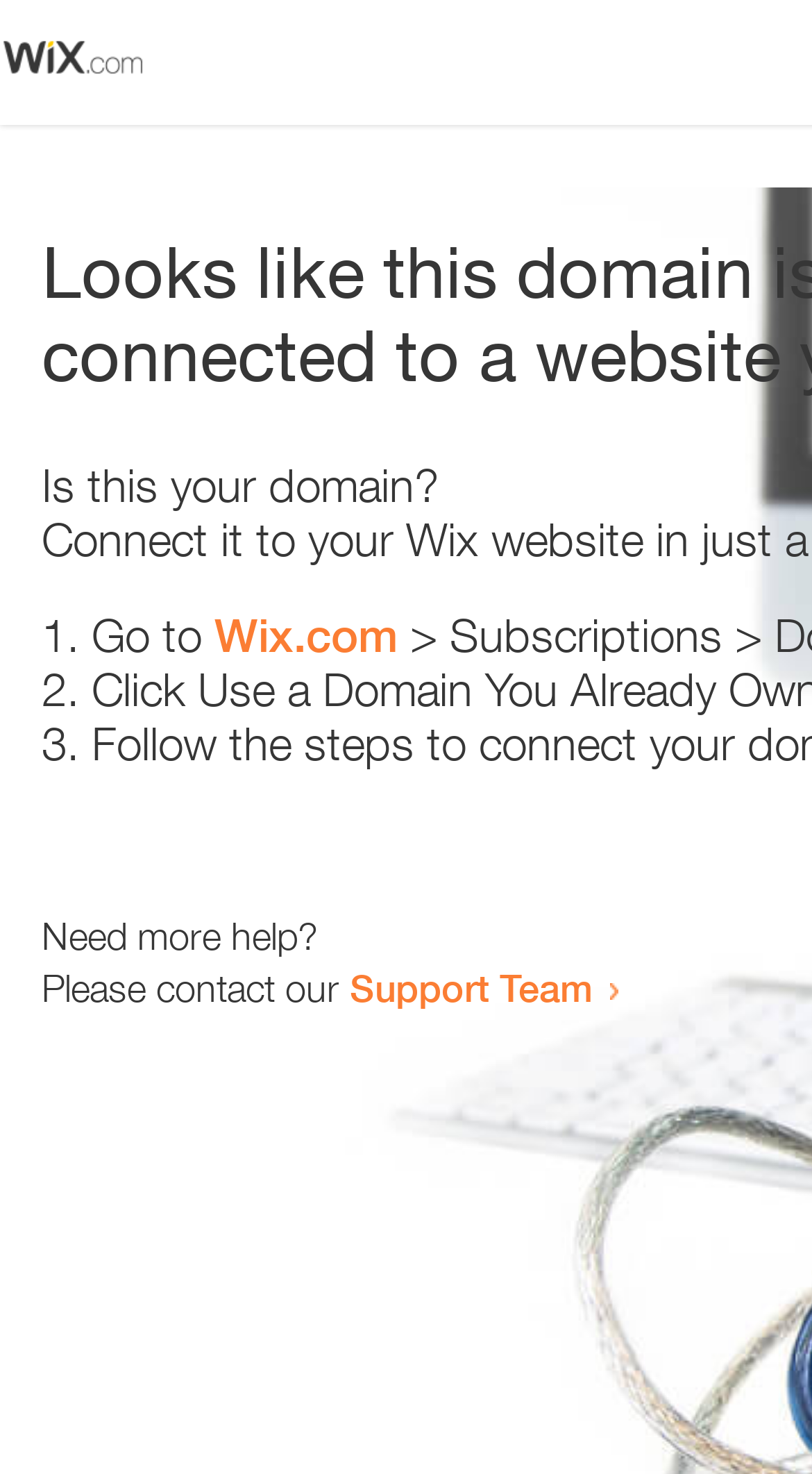Is there an image on the webpage?
Using the visual information, reply with a single word or short phrase.

Yes